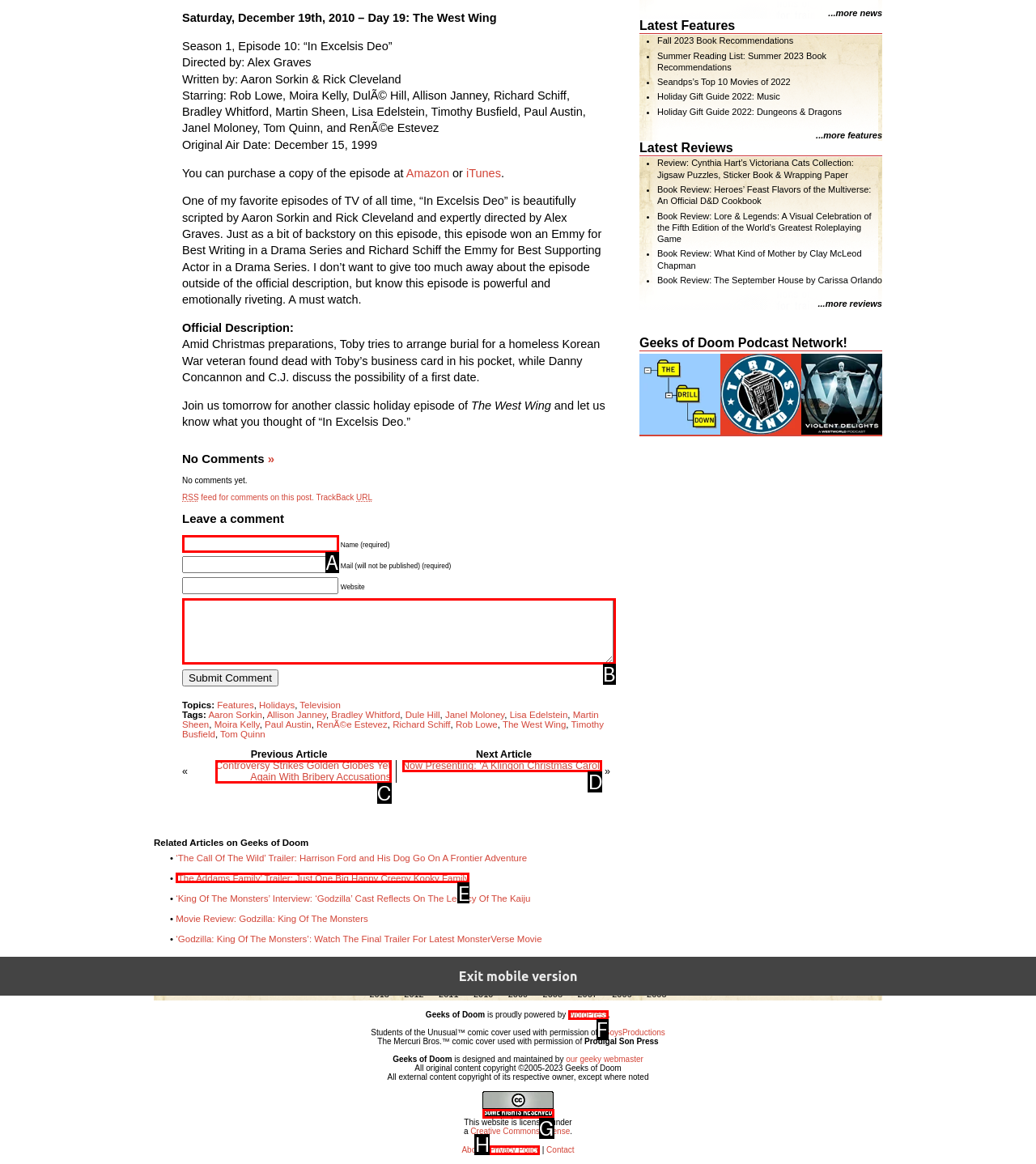Choose the HTML element that matches the description: parent_node: Name (required) name="author"
Reply with the letter of the correct option from the given choices.

A